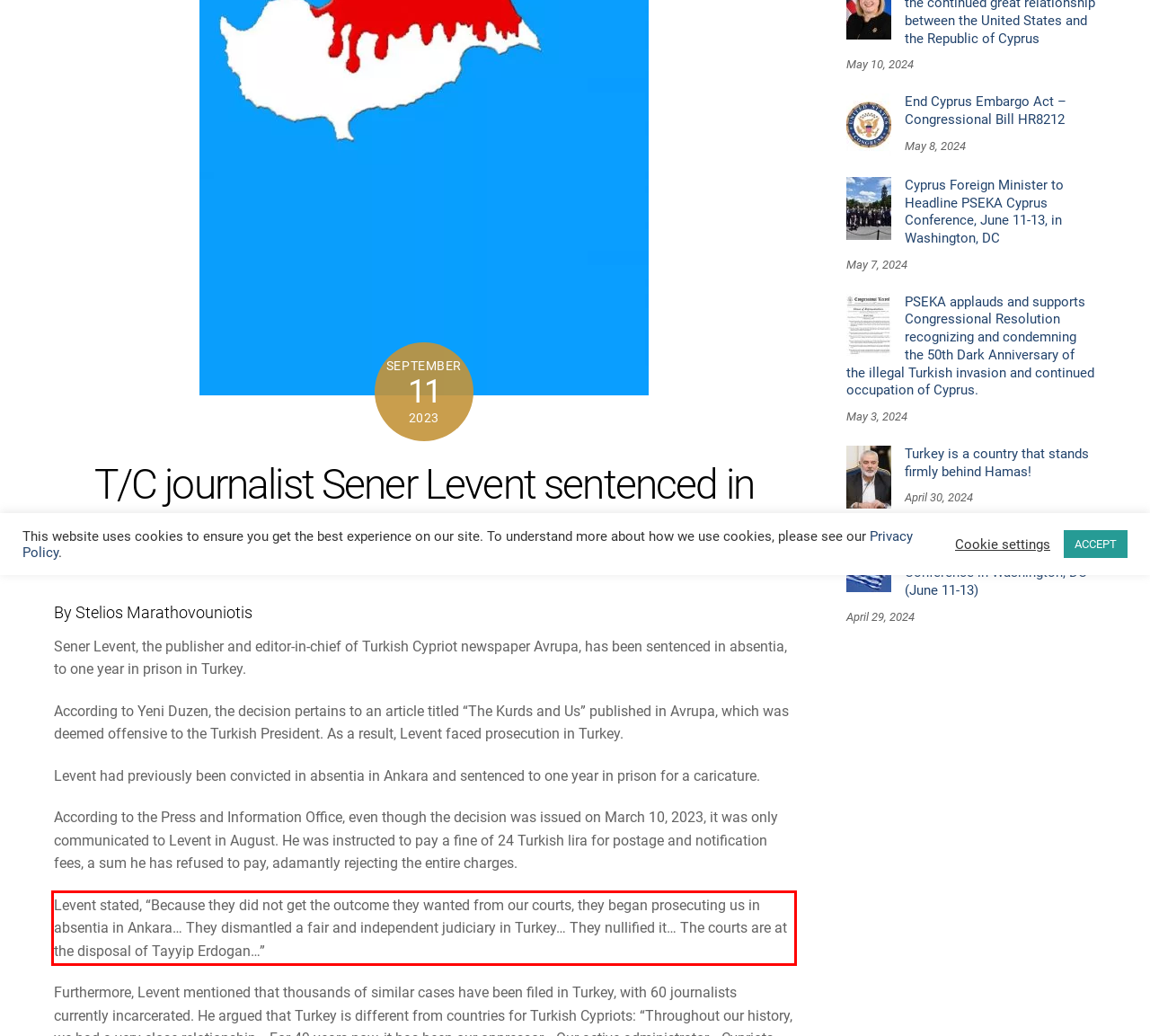With the given screenshot of a webpage, locate the red rectangle bounding box and extract the text content using OCR.

Levent stated, “Because they did not get the outcome they wanted from our courts, they began prosecuting us in absentia in Ankara… They dismantled a fair and independent judiciary in Turkey… They nullified it… The courts are at the disposal of Tayyip Erdogan…”